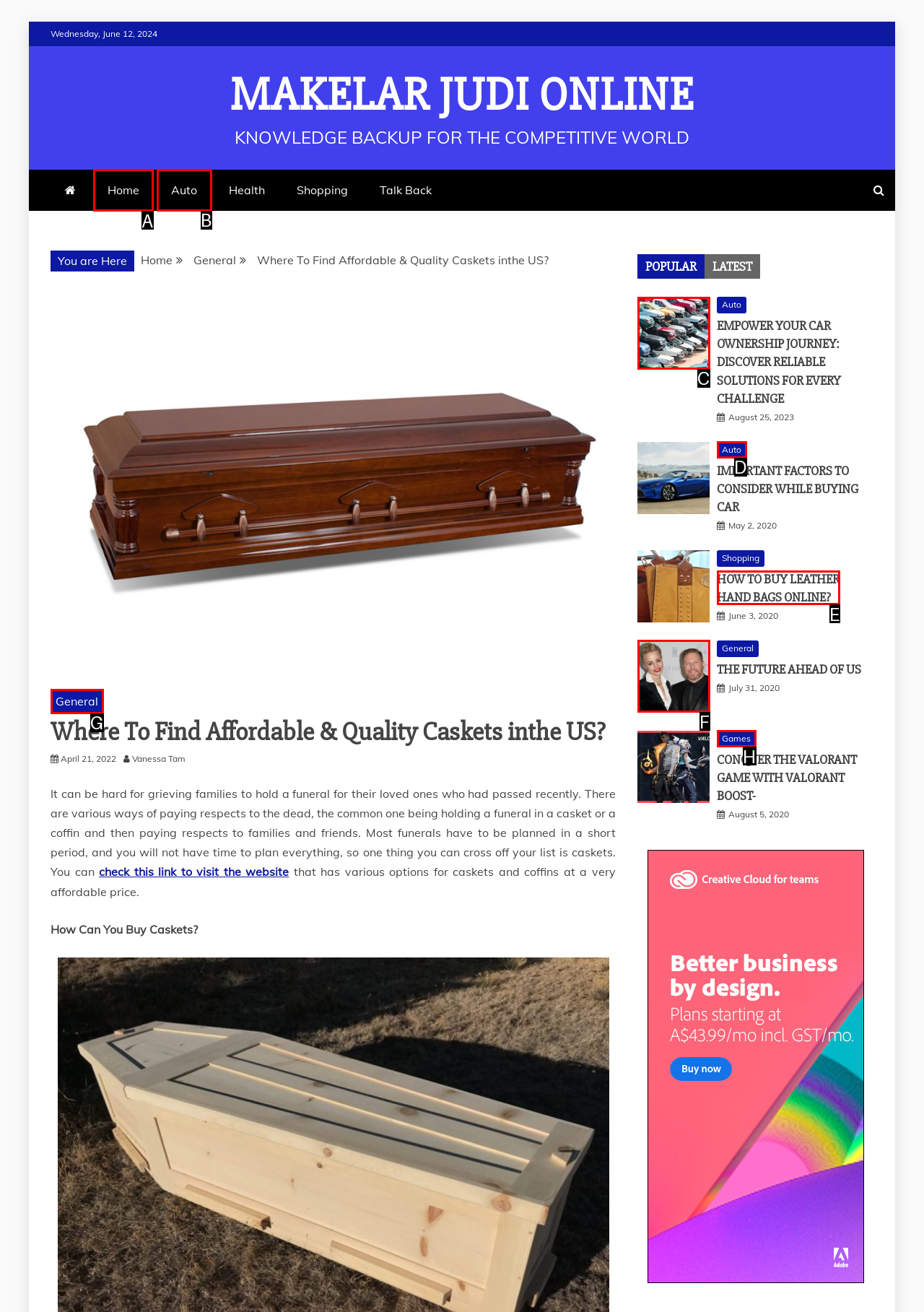Which HTML element should be clicked to fulfill the following task: Click the 'Home' link?
Reply with the letter of the appropriate option from the choices given.

A